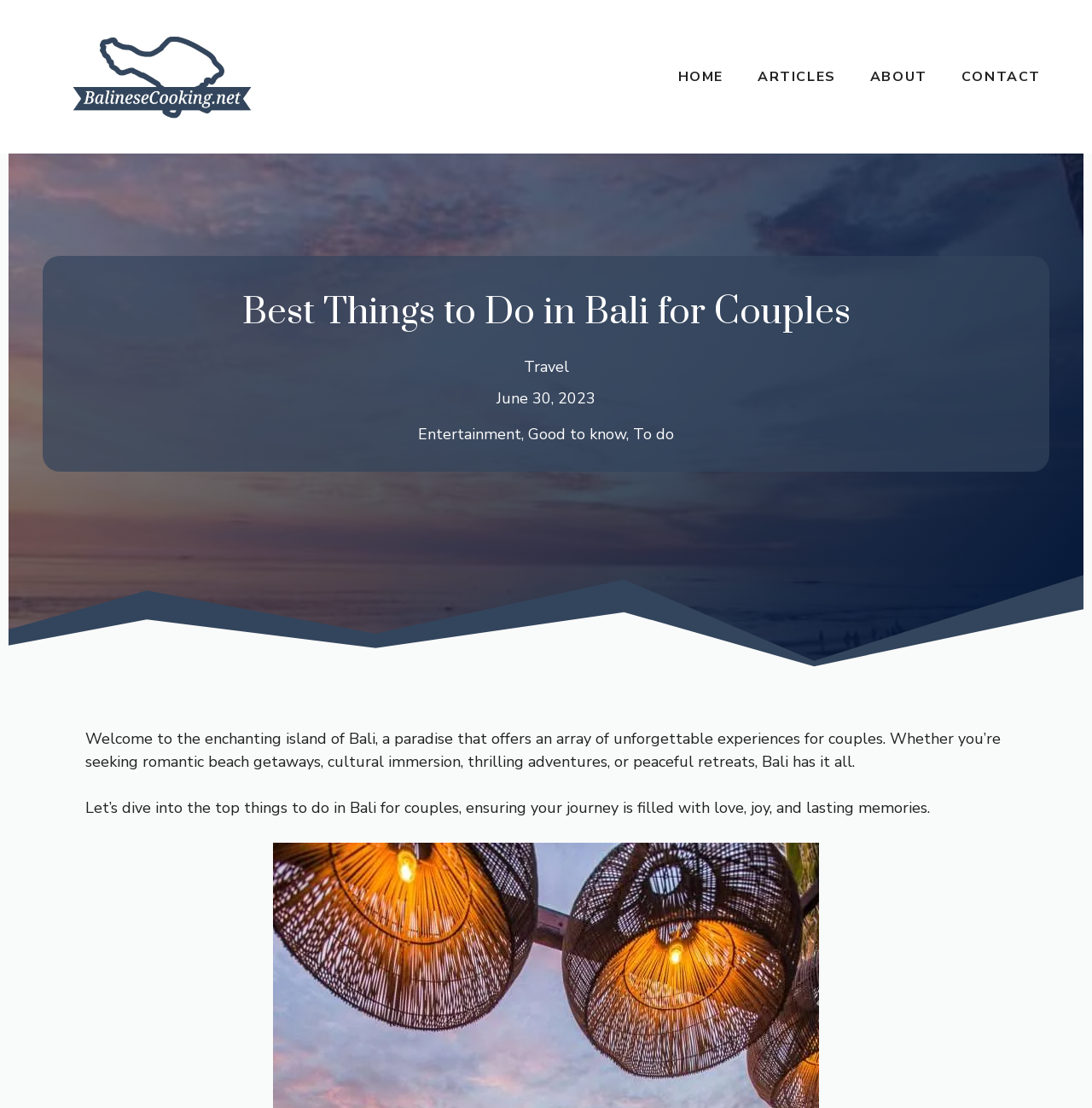Construct a comprehensive caption that outlines the webpage's structure and content.

The webpage is about the best things to do in Bali for couples. At the top, there is a banner with a link to "Balinese Cooking" accompanied by an image. To the right of the banner, there is a primary navigation menu with links to "HOME", "ARTICLES", "ABOUT", and "CONTACT".

Below the banner, there is a prominent heading that reads "Best Things to Do in Bali for Couples". Underneath the heading, there are several links to categories such as "Travel", "Entertainment", "Good to know", and "To do". These links are positioned in a horizontal row.

Further down, there are two large images that take up most of the width of the page. Above the images, there is a timestamp indicating the date "June 30, 2023". The images are accompanied by a brief introduction to Bali, describing it as a paradise that offers unforgettable experiences for couples. The text invites readers to explore the top things to do in Bali for couples, promising a journey filled with love, joy, and lasting memories.